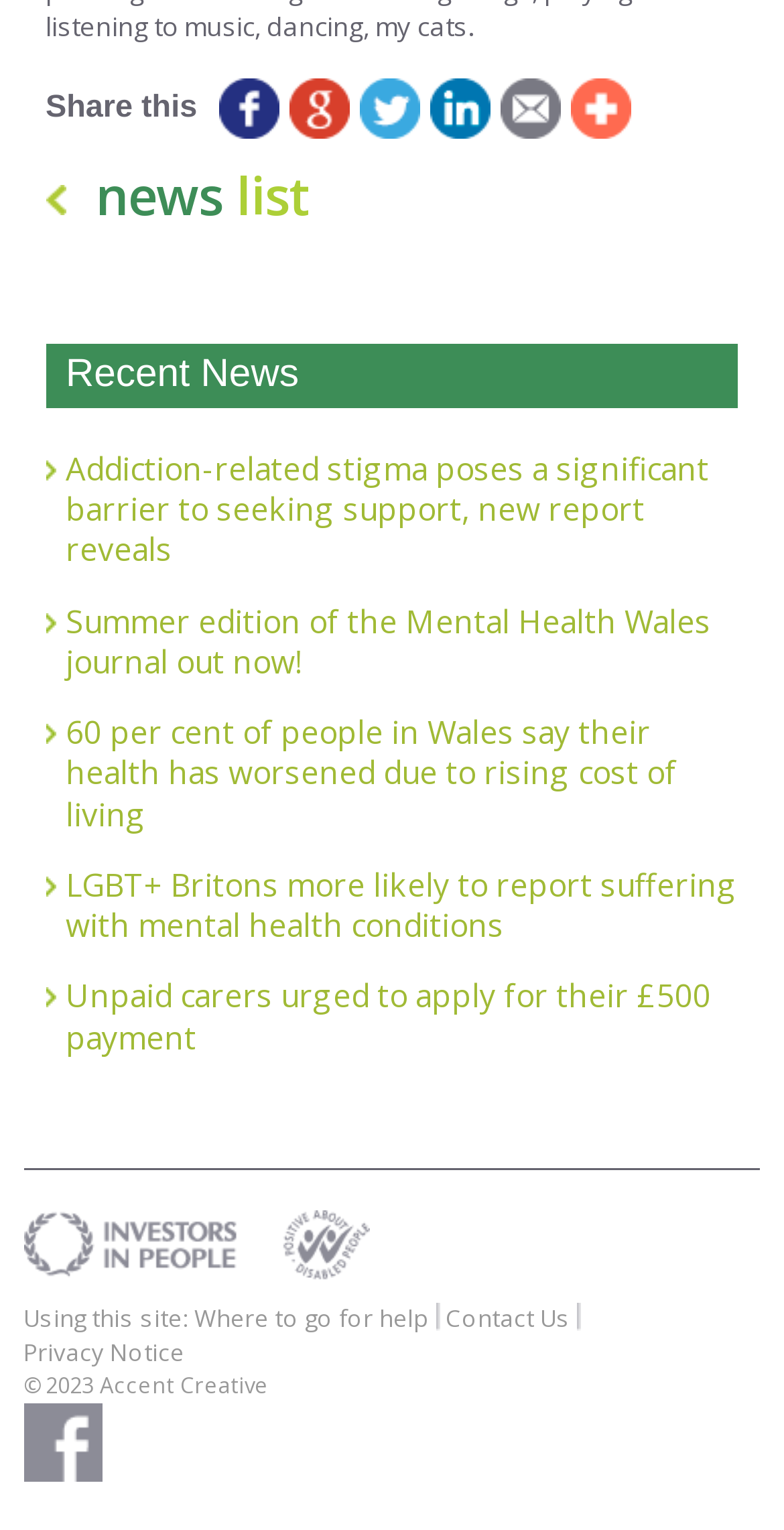What is the purpose of the links at the top?
Please provide a comprehensive and detailed answer to the question.

The links at the top, including 'Share on Facebook', 'Share on Twitter', and 'Share on LinkedIn', are likely used to share news articles or content from the website on social media platforms.